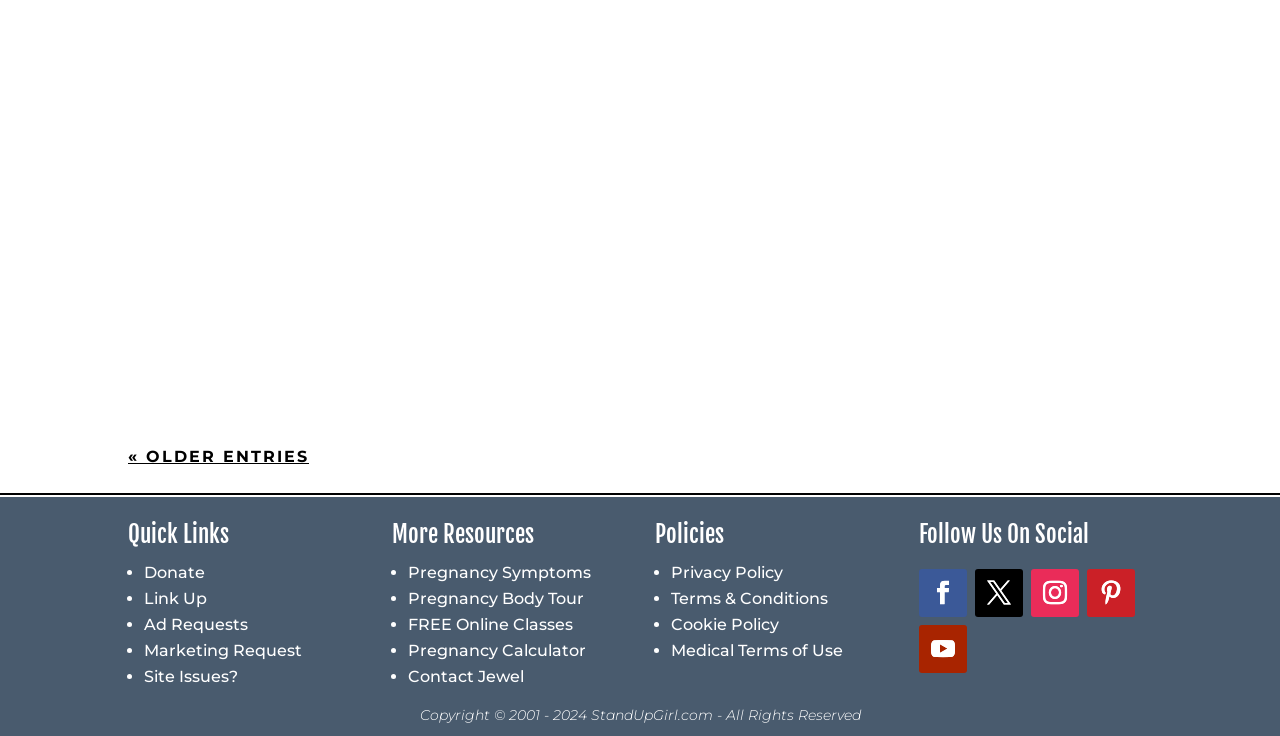Determine the bounding box coordinates for the clickable element to execute this instruction: "Click on the 'Feb 2023' link". Provide the coordinates as four float numbers between 0 and 1, i.e., [left, top, right, bottom].

None